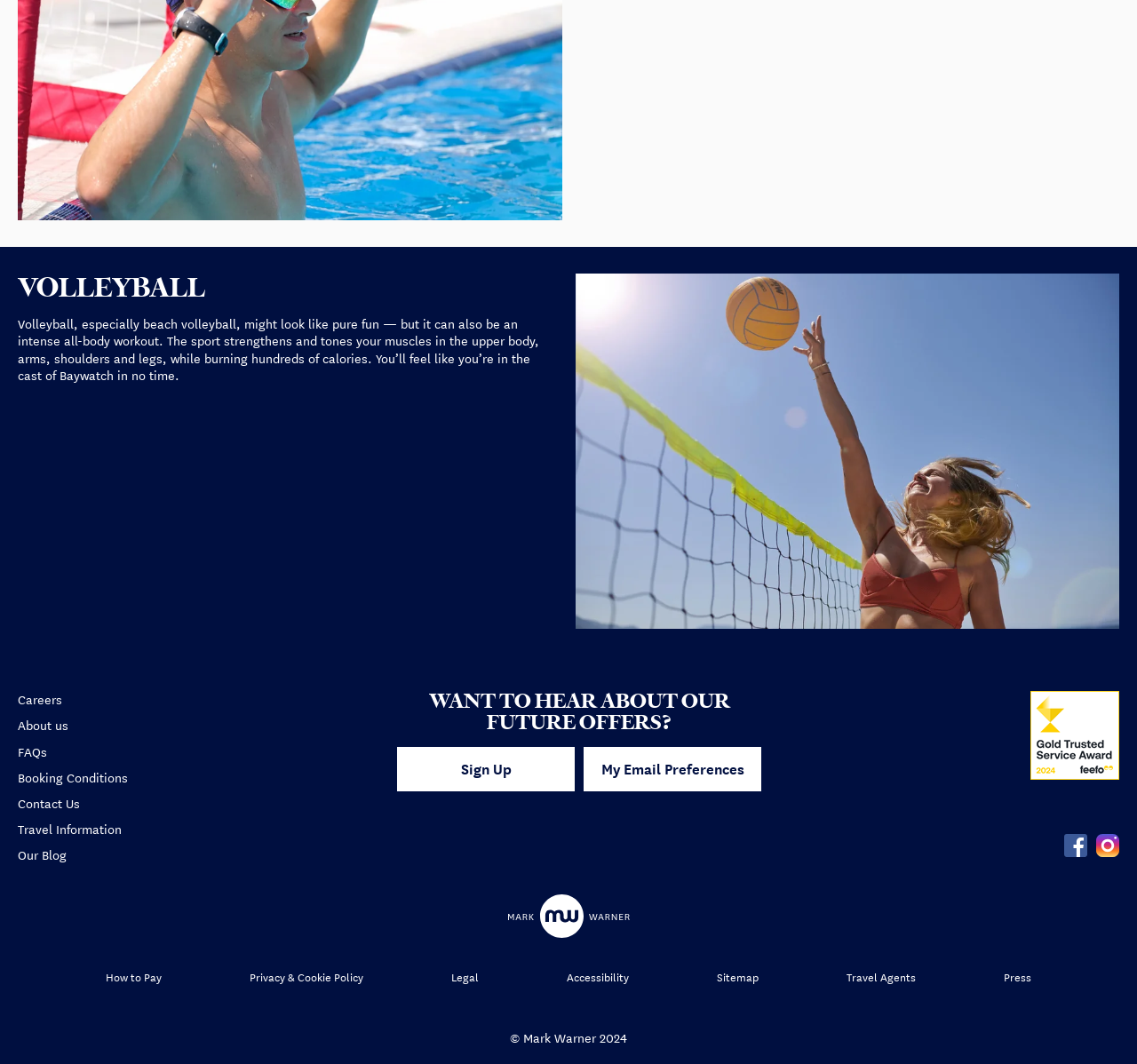Determine the bounding box coordinates for the UI element matching this description: "Careers".

[0.016, 0.648, 0.055, 0.666]